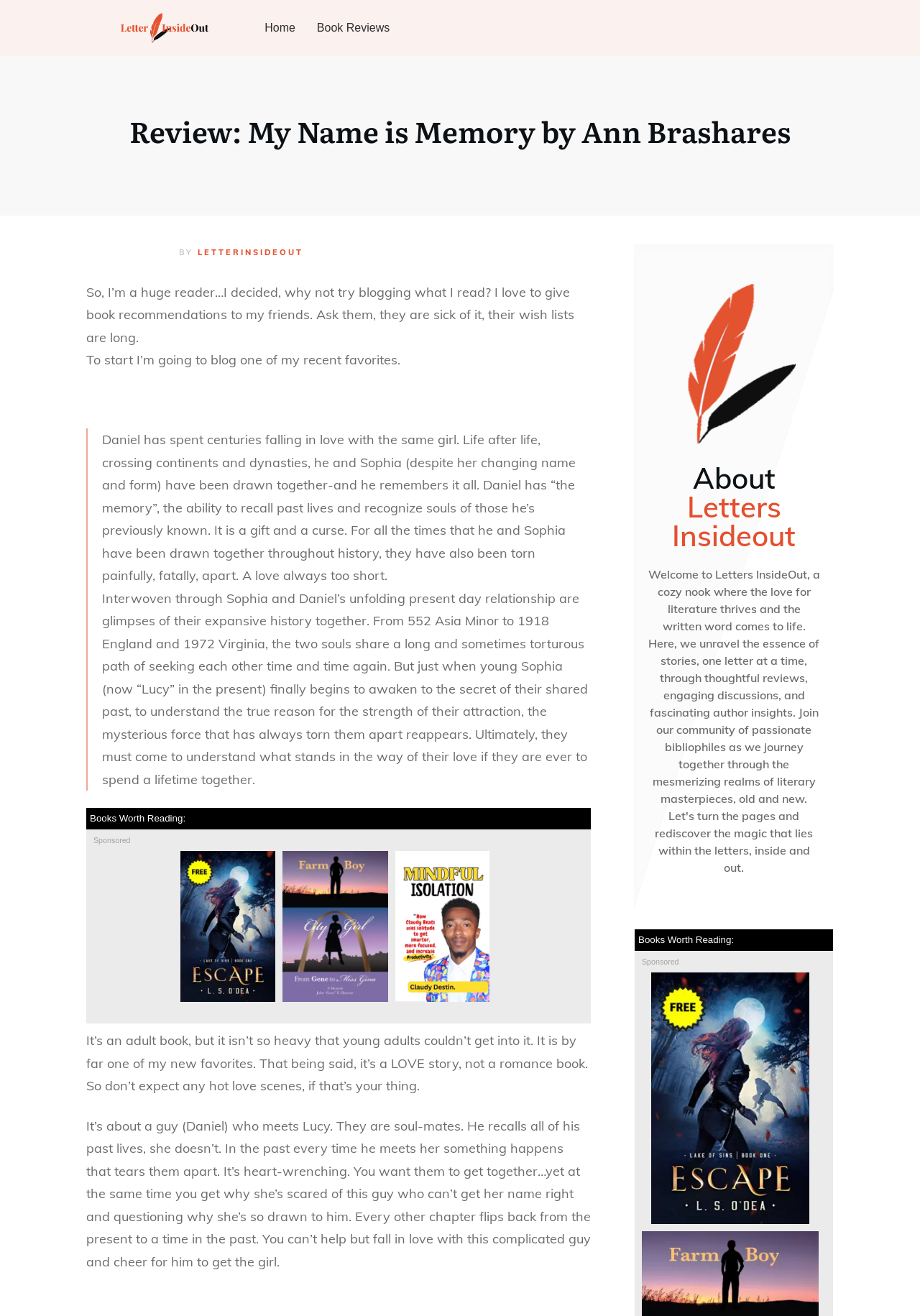Given the element description "Home" in the screenshot, predict the bounding box coordinates of that UI element.

[0.288, 0.012, 0.321, 0.03]